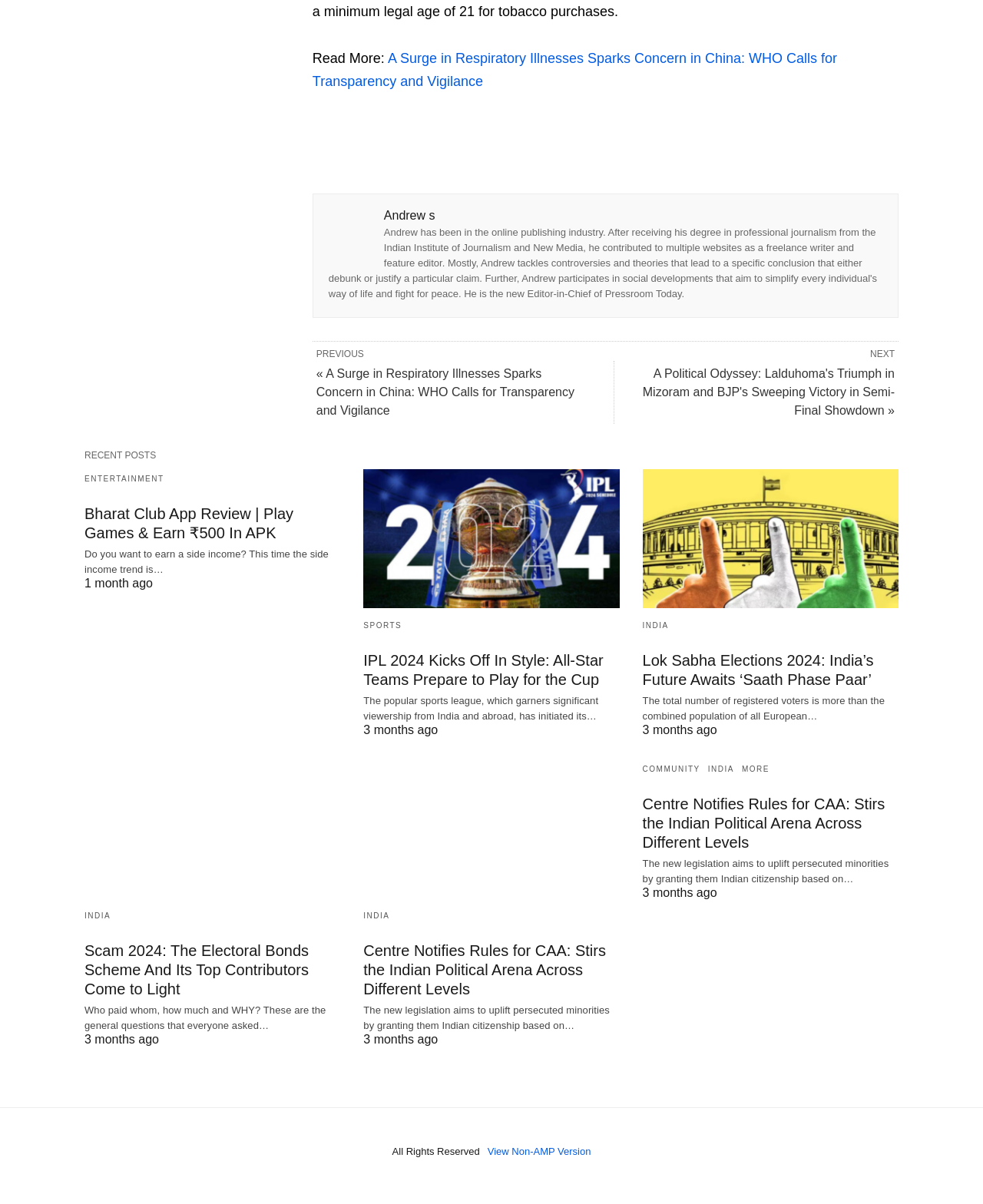Locate the bounding box coordinates of the element to click to perform the following action: 'View the next post'. The coordinates should be given as four float values between 0 and 1, in the form of [left, top, right, bottom].

[0.654, 0.305, 0.91, 0.346]